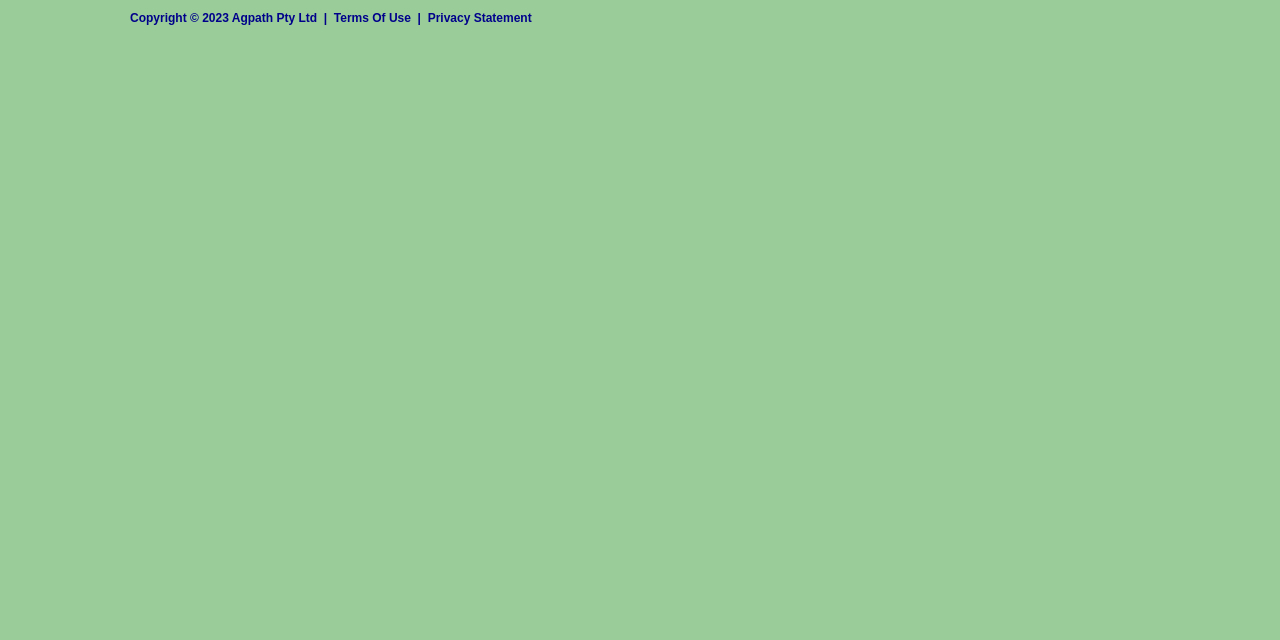Find and provide the bounding box coordinates for the UI element described with: "Terms Of Use".

[0.261, 0.017, 0.321, 0.039]